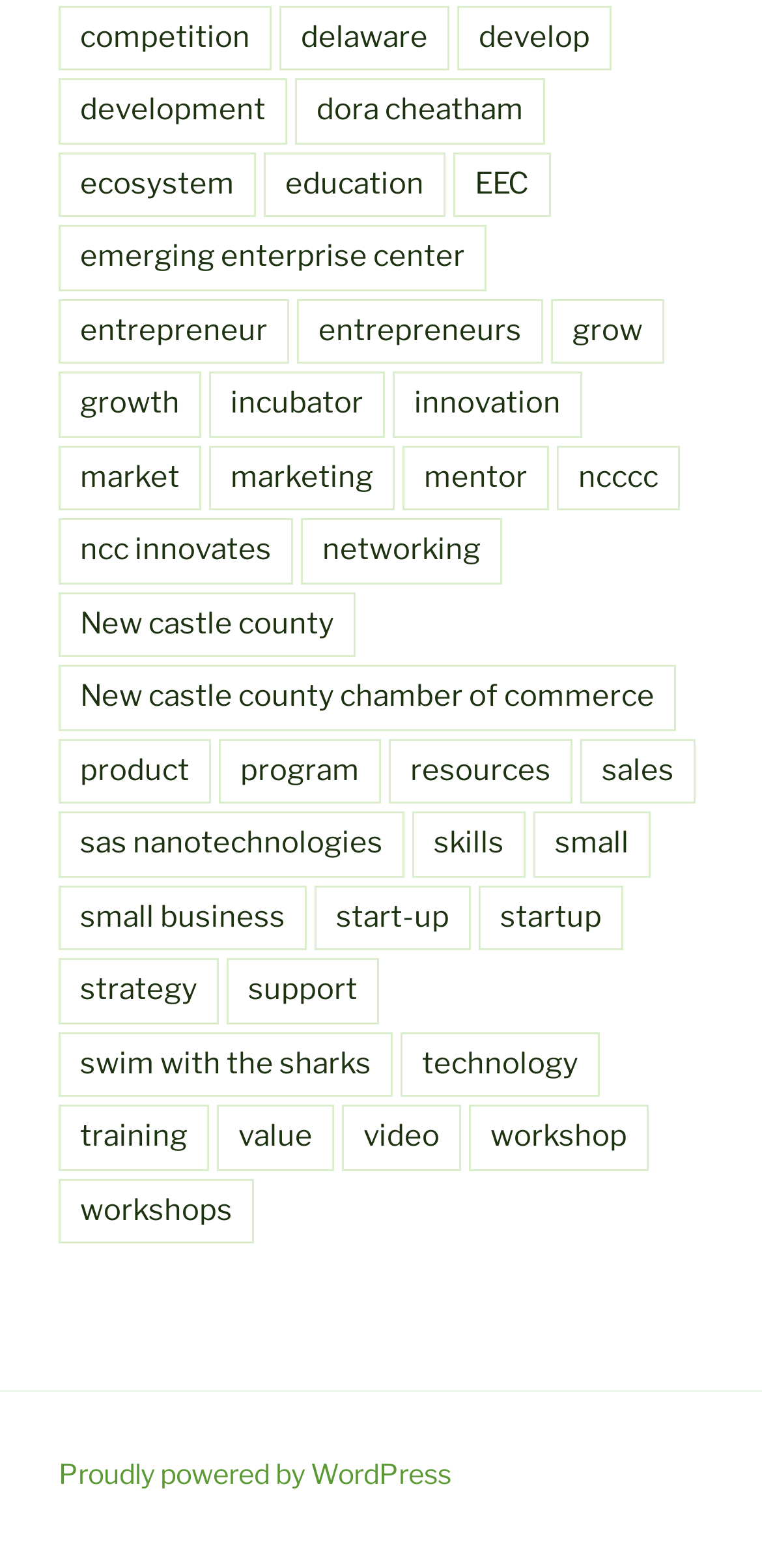Given the element description: "sas nanotechnologies", predict the bounding box coordinates of this UI element. The coordinates must be four float numbers between 0 and 1, given as [left, top, right, bottom].

[0.077, 0.586, 0.531, 0.628]